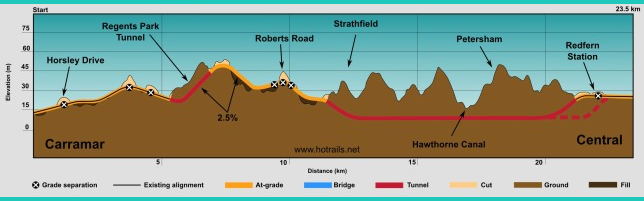Using details from the image, please answer the following question comprehensively:
What color represents tunnels on the map?

According to the caption, the map utilizes color coding to distinguish between various types of railway infrastructure, and tunnels are depicted in red.